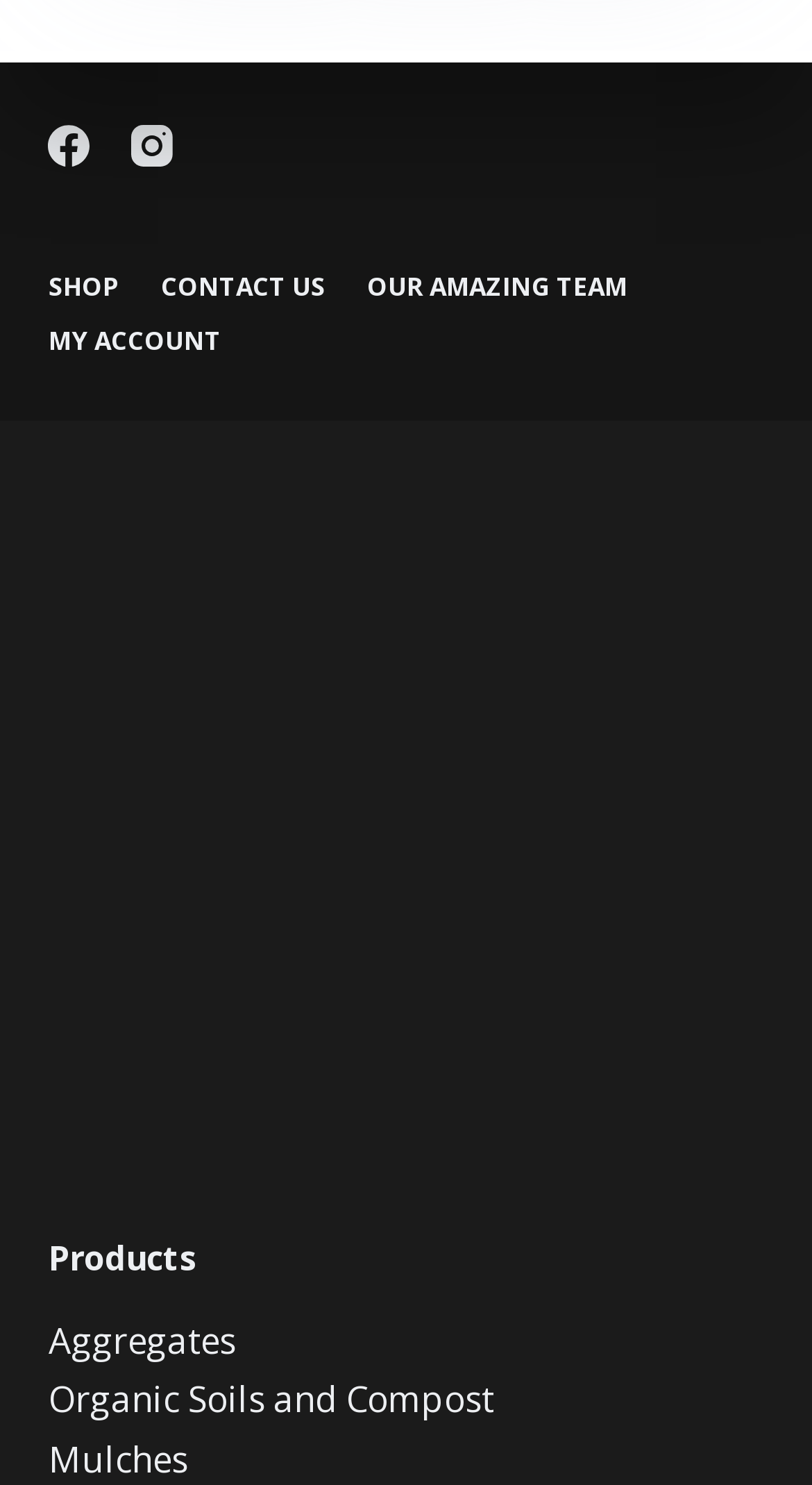Identify the bounding box coordinates of the area you need to click to perform the following instruction: "check out Organic Soils and Compost".

[0.06, 0.926, 0.609, 0.959]